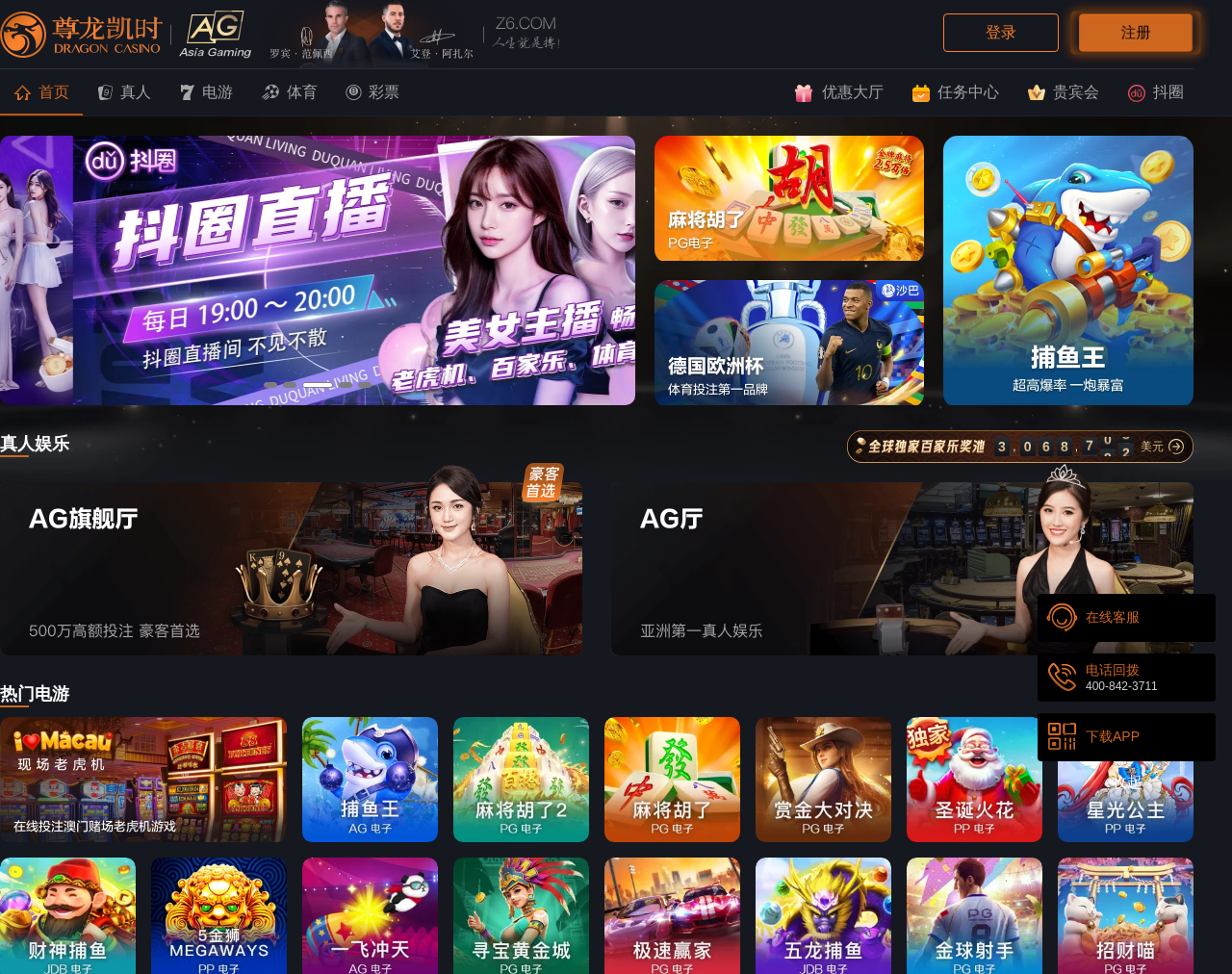Who is the reporter?
Provide a detailed answer to the question using information from the image.

The reporter is Yulong Ding, who is a Professor at the Birmingham Centre for Energy Storage, University of Birmingham, as mentioned in the static text element.